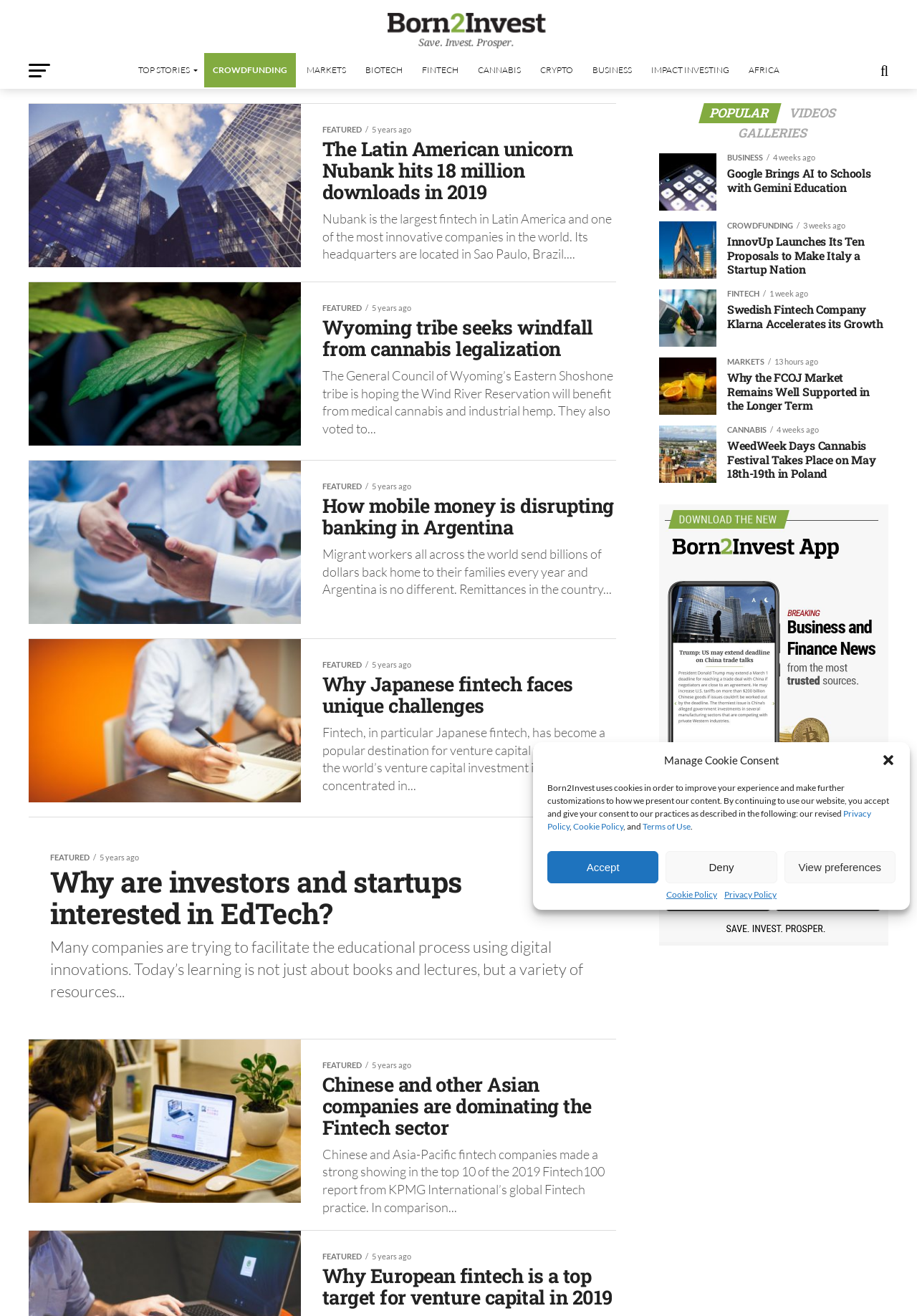Please find the bounding box coordinates of the element's region to be clicked to carry out this instruction: "Click on the 'TOP STORIES' link".

[0.141, 0.04, 0.22, 0.066]